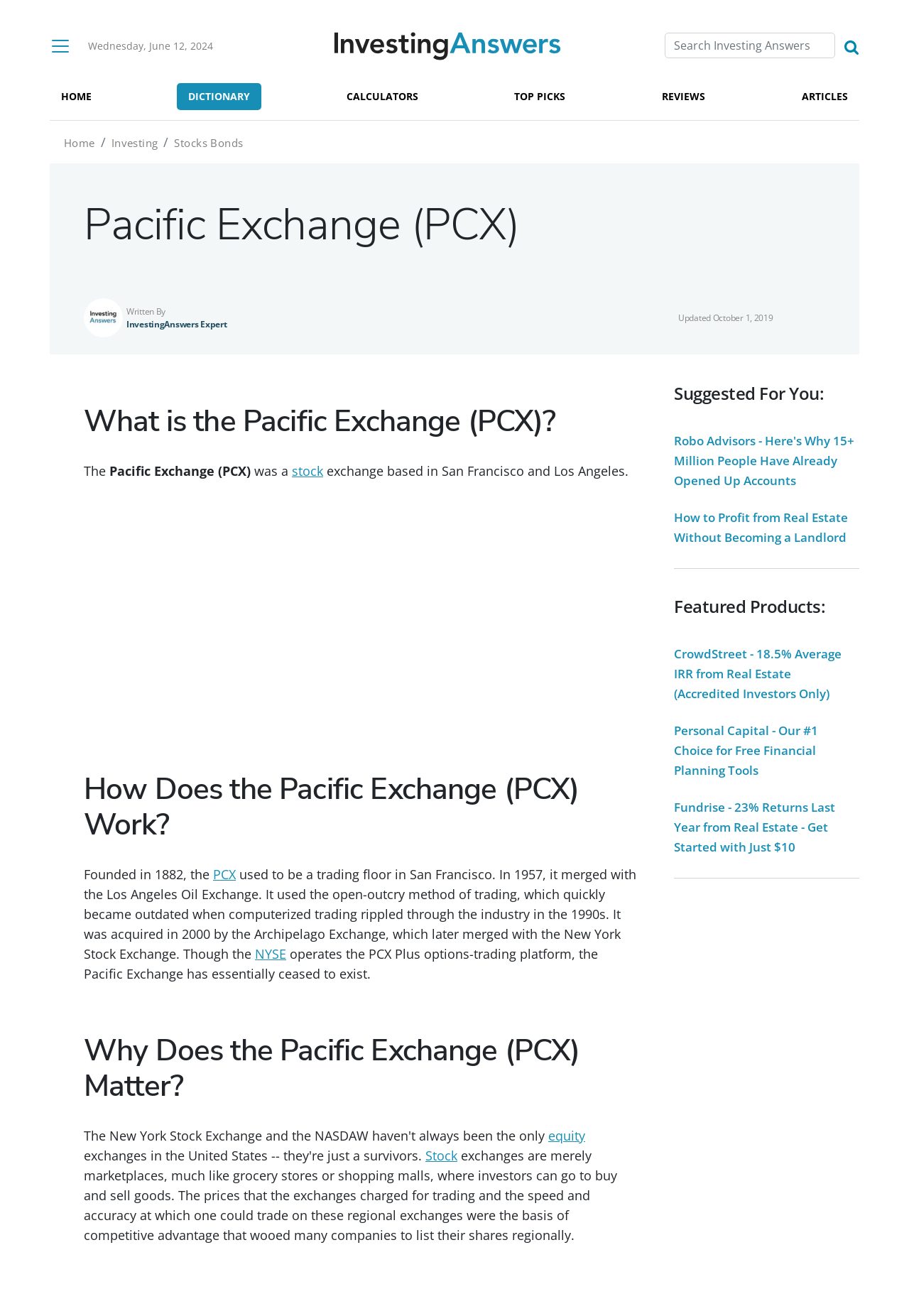Identify the bounding box coordinates of the part that should be clicked to carry out this instruction: "Toggle navigation".

[0.055, 0.022, 0.078, 0.049]